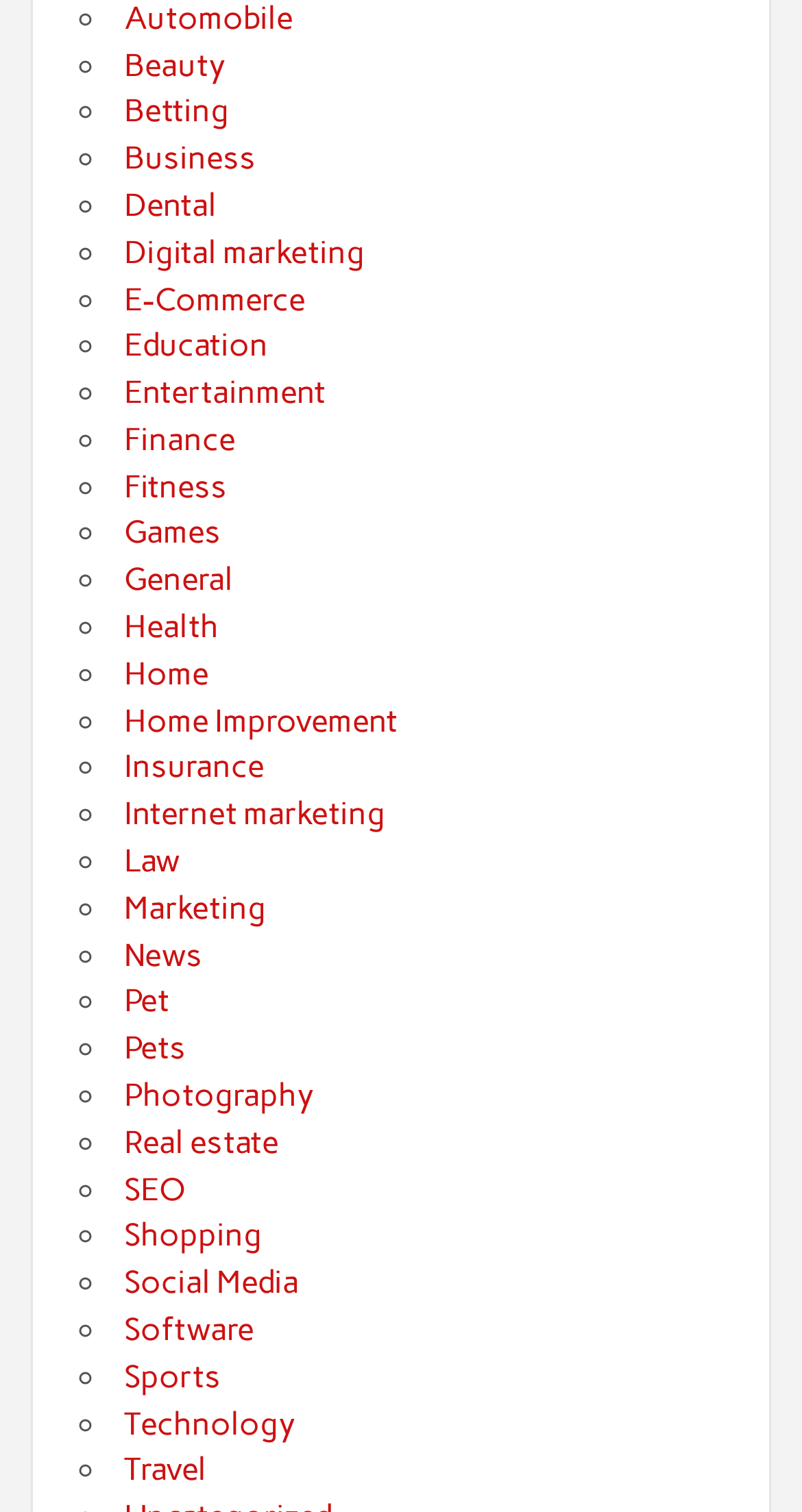Identify the bounding box coordinates for the region of the element that should be clicked to carry out the instruction: "Explore the Home Improvement section". The bounding box coordinates should be four float numbers between 0 and 1, i.e., [left, top, right, bottom].

[0.154, 0.464, 0.495, 0.489]